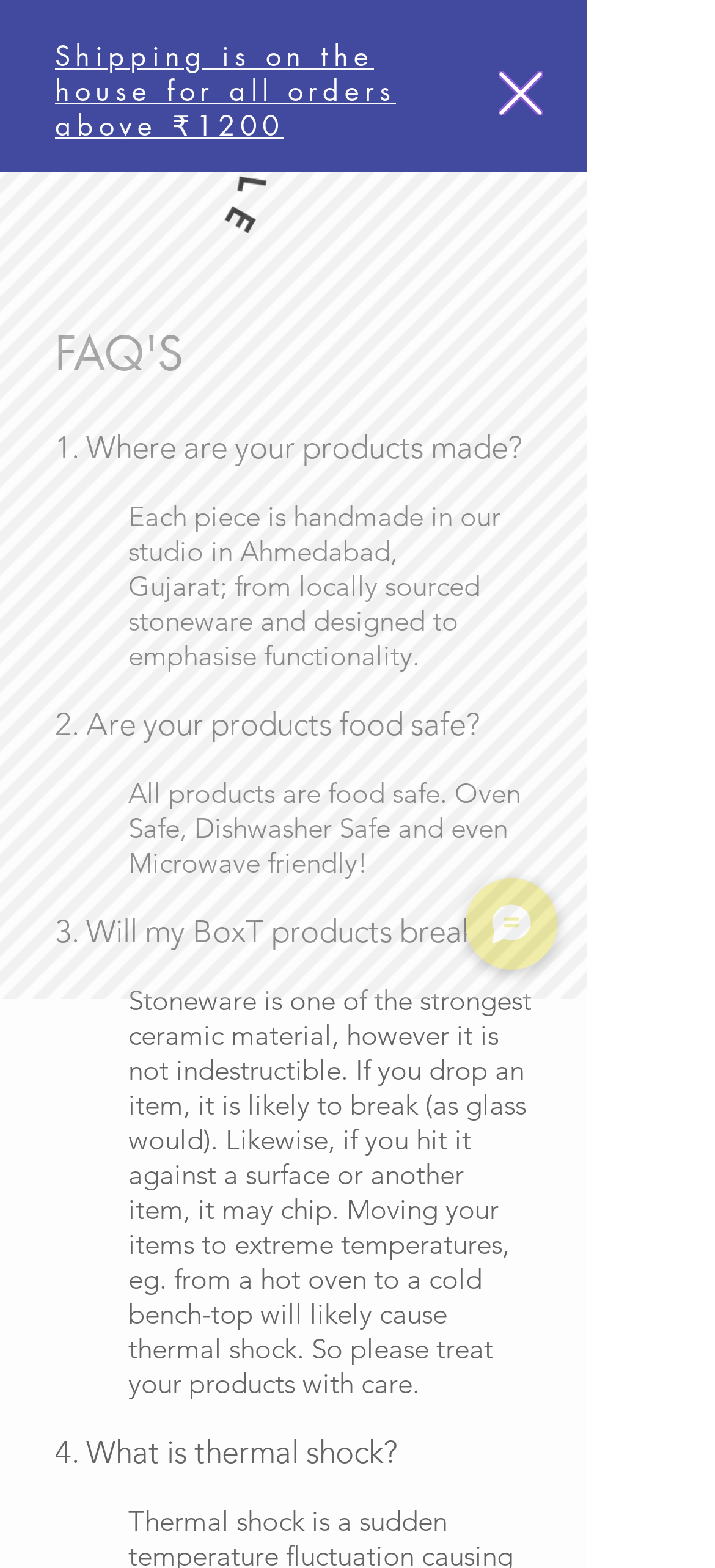Create a detailed description of the webpage's content and layout.

This webpage is a Frequently Asked Questions (FAQ) page for Box Turtle, a company that sells handmade ceramic products. At the top left of the page, there is an image of the company's logo, Untitled-1-03.png. Next to the logo, there is a navigation menu button labeled "Open navigation menu" with the text "ME" and "NU" beside it.

Below the navigation menu, there is a heading that reads "FAQ'S". The FAQ section is divided into four questions, each with a corresponding answer. The first question is "Where are your products made?" and the answer explains that each piece is handmade in the company's studio in Ahmedabad, Gujarat, using locally sourced stoneware.

The second question is "Are your products food safe?" and the answer assures that all products are food safe, oven safe, dishwasher safe, and microwave friendly. The third question is "Will my BoxT products break?" and the answer explains that while stoneware is strong, it is not indestructible and may break if dropped or subjected to extreme temperatures.

The fourth question is "What is thermal shock?" but the answer is not provided on this page. Below the FAQ section, there is a "Chat" button with an image beside it. At the bottom right of the page, there is a dialog box that appears when the navigation menu button is clicked. The dialog box has a heading that reads "Shipping is on the house for all orders above ₹1200" and a link to the same text. There is also a "Back to site" button at the bottom of the dialog box.